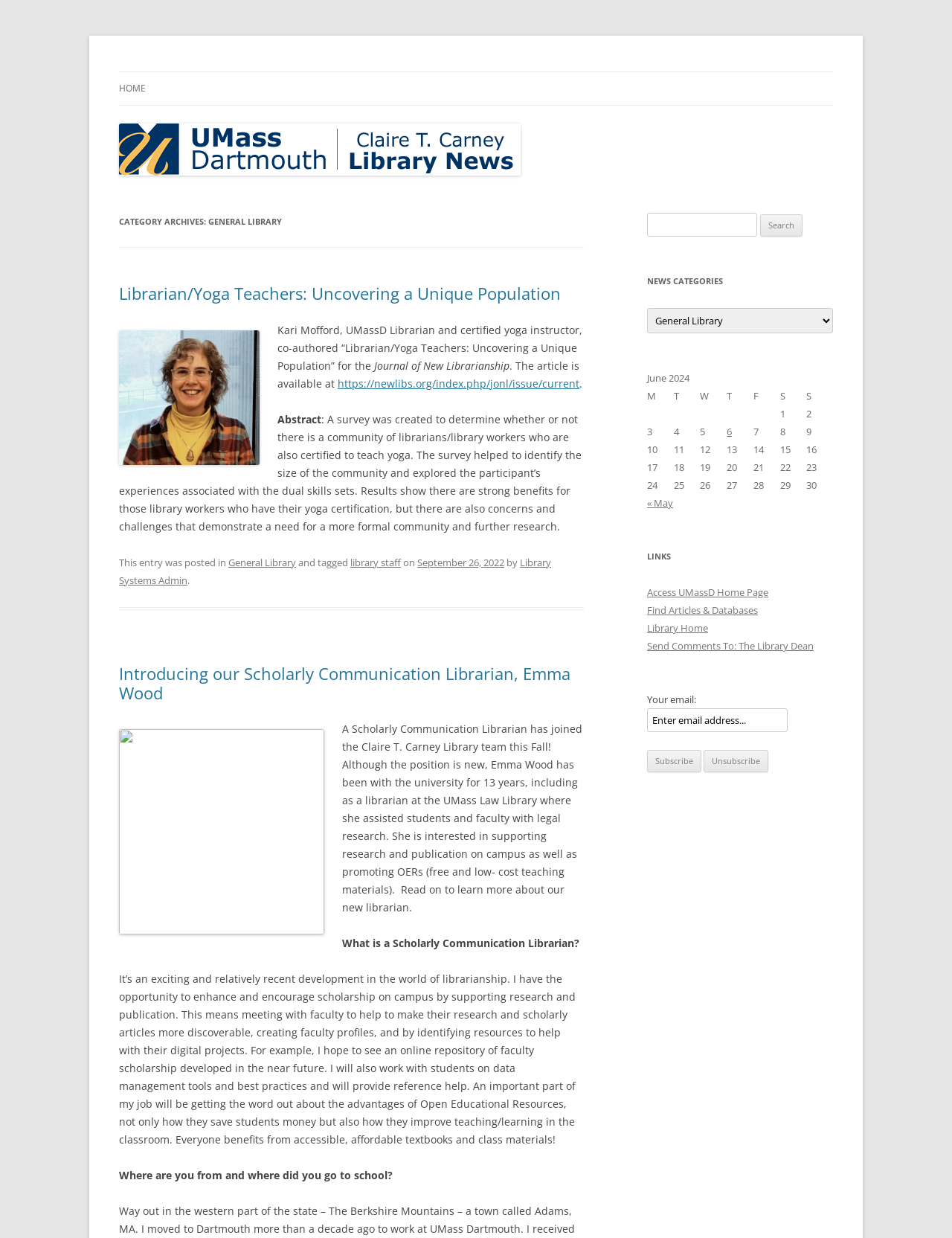Who is the author of the article 'Librarian/Yoga Teachers: Uncovering a Unique Population'?
Based on the visual information, provide a detailed and comprehensive answer.

The author of the article 'Librarian/Yoga Teachers: Uncovering a Unique Population' is Kari Mofford, a UMassD Librarian and certified yoga instructor, as mentioned in the article.